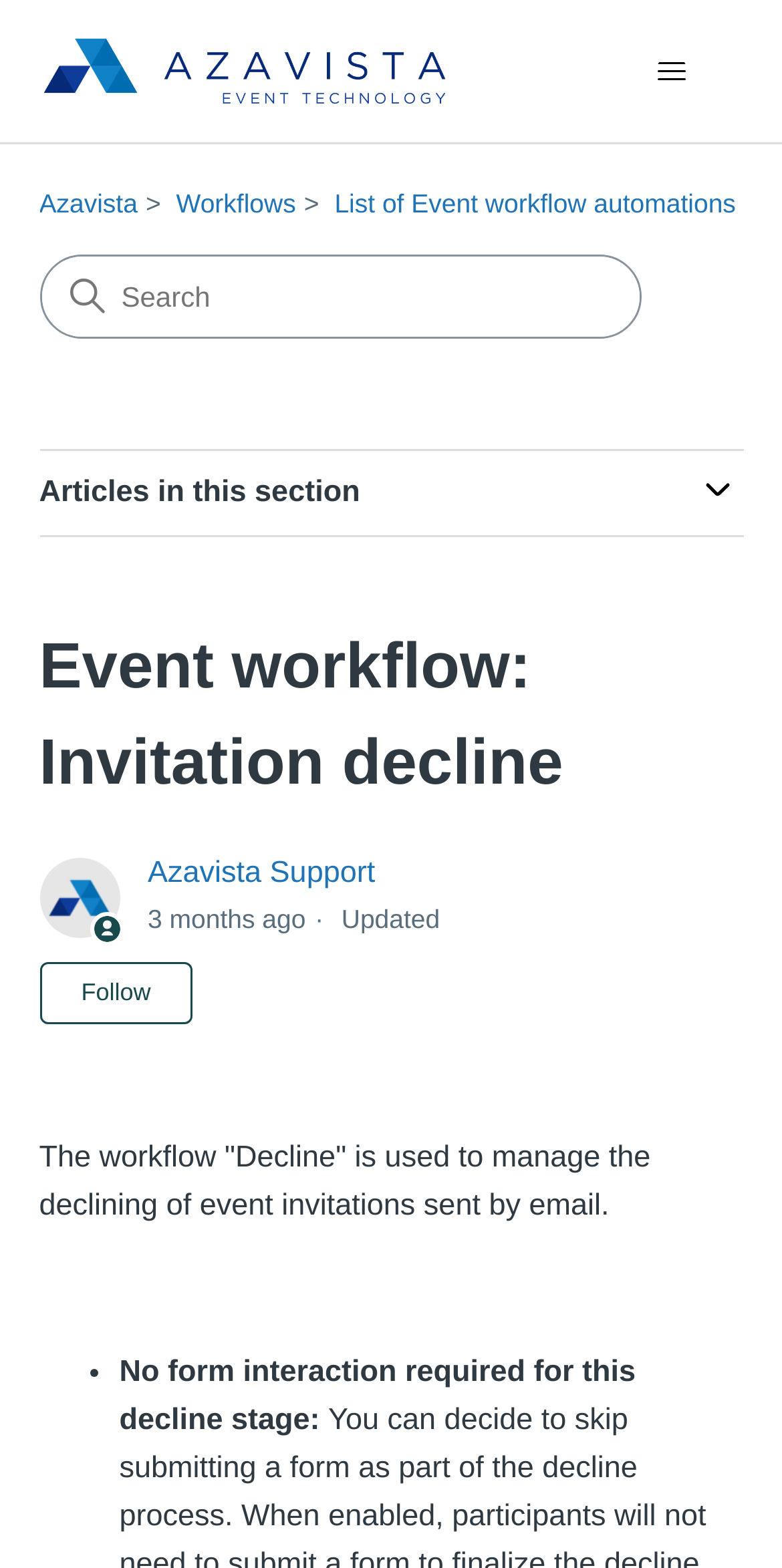Bounding box coordinates are to be given in the format (top-left x, top-left y, bottom-right x, bottom-right y). All values must be floating point numbers between 0 and 1. Provide the bounding box coordinate for the UI element described as: alt="The Ghana Plug"

None